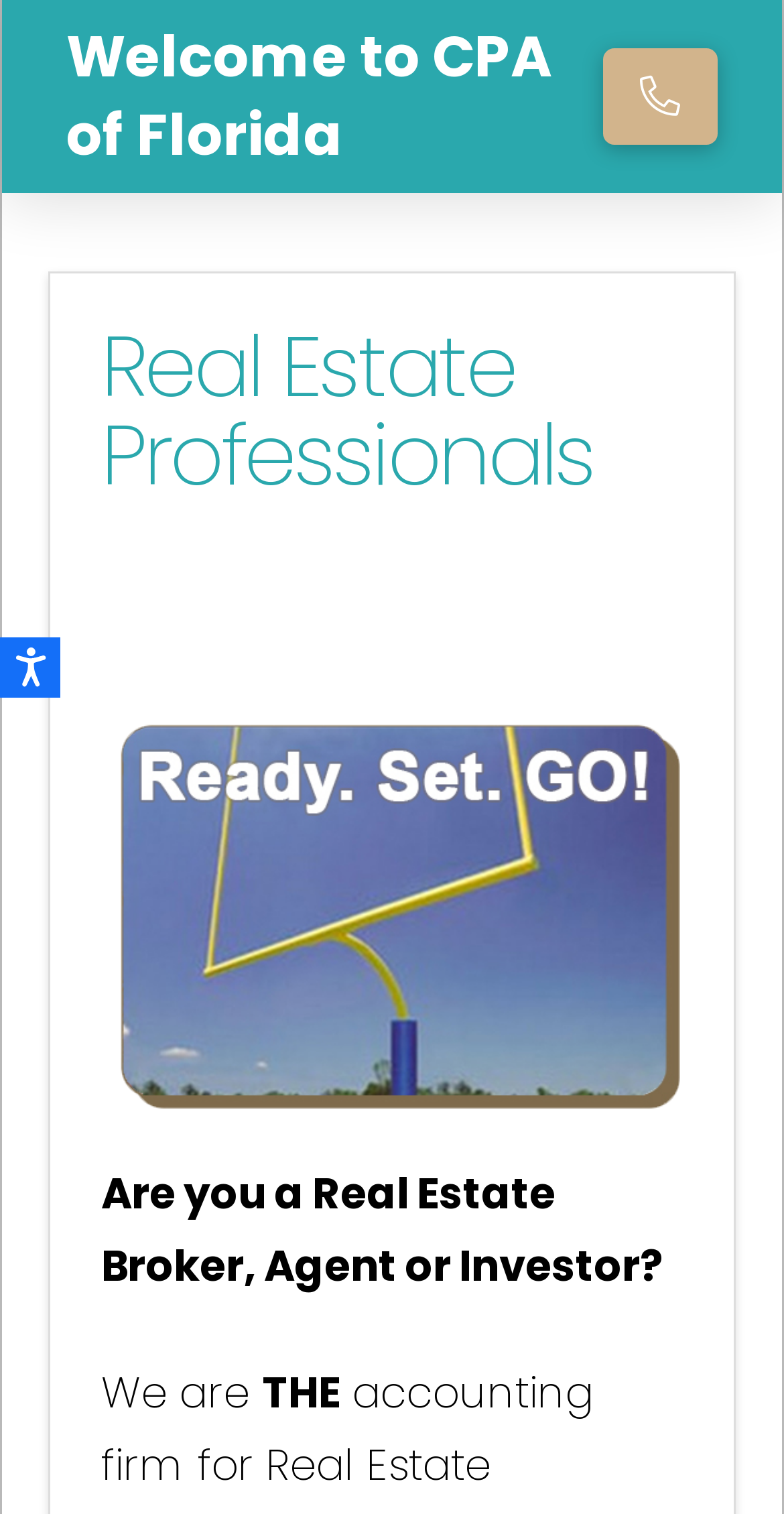Is there an option to skip to content?
Refer to the image and provide a one-word or short phrase answer.

Yes